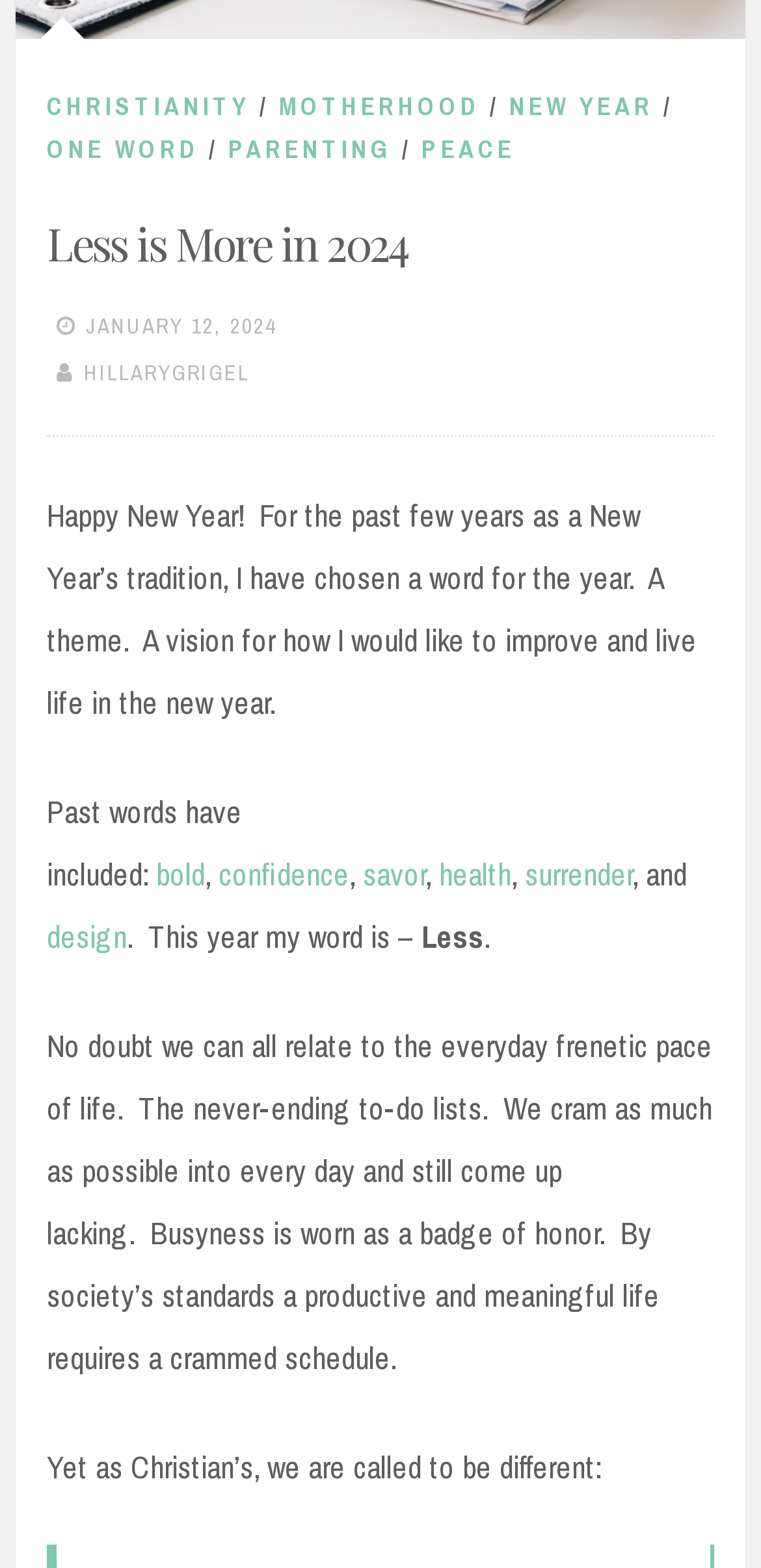Please identify the bounding box coordinates of the element I should click to complete this instruction: 'Explore the concept of 'bold''. The coordinates should be given as four float numbers between 0 and 1, like this: [left, top, right, bottom].

[0.205, 0.544, 0.269, 0.571]